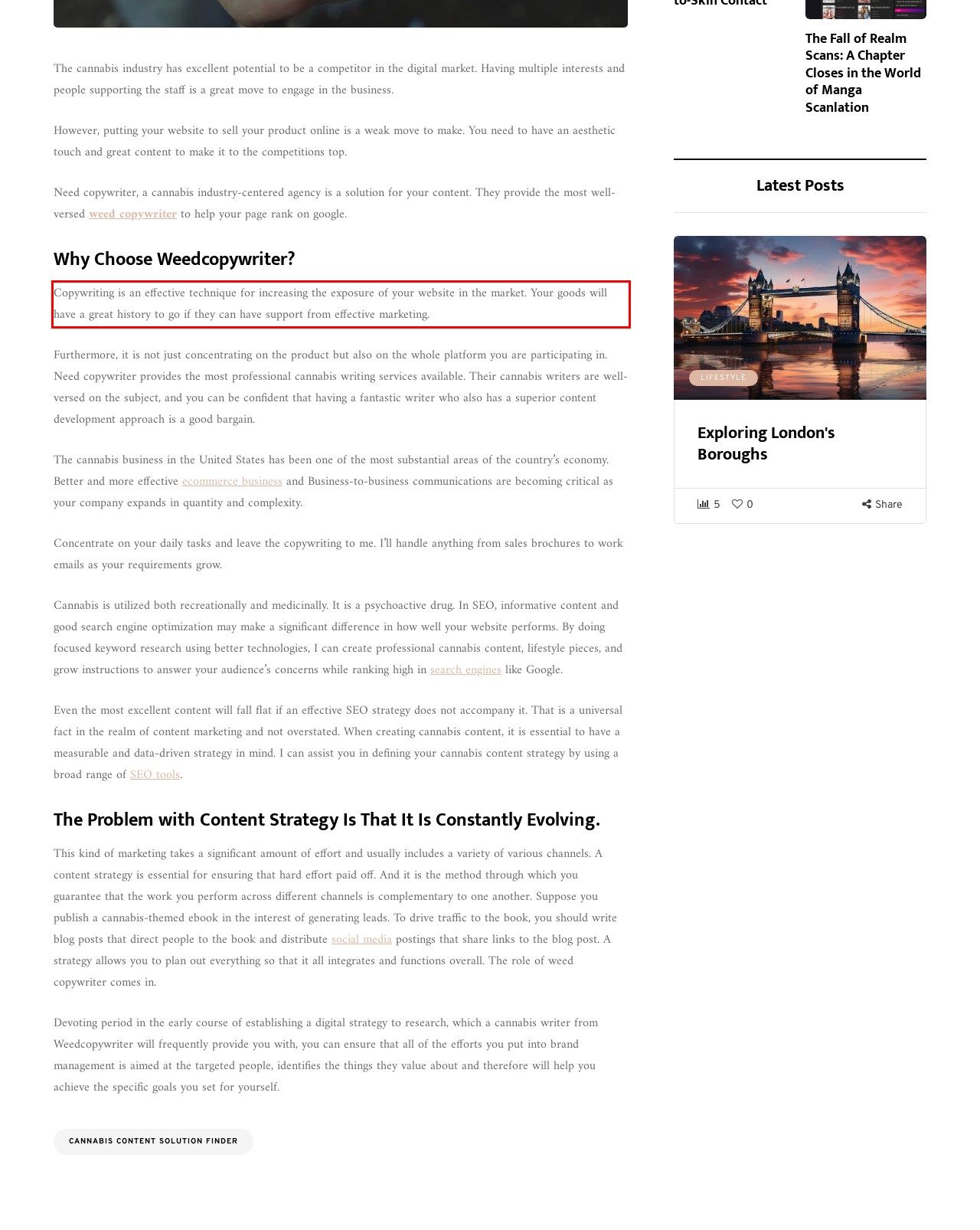Observe the screenshot of the webpage that includes a red rectangle bounding box. Conduct OCR on the content inside this red bounding box and generate the text.

Copywriting is an effective technique for increasing the exposure of your website in the market. Your goods will have a great history to go if they can have support from effective marketing.